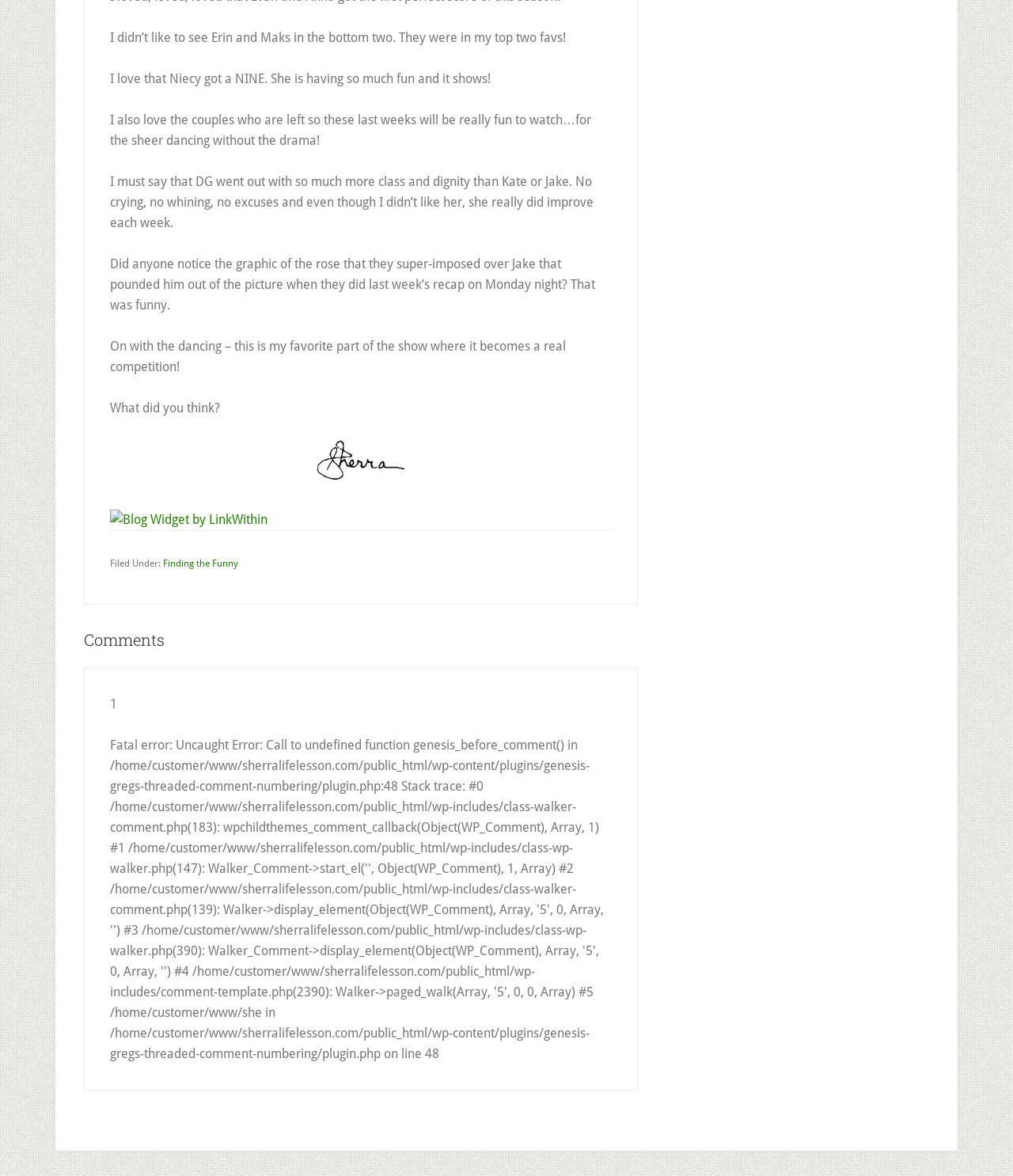Provide the bounding box coordinates for the UI element that is described by this text: "title="sdhsig1.gif"". The coordinates should be in the form of four float numbers between 0 and 1: [left, top, right, bottom].

[0.308, 0.4, 0.405, 0.413]